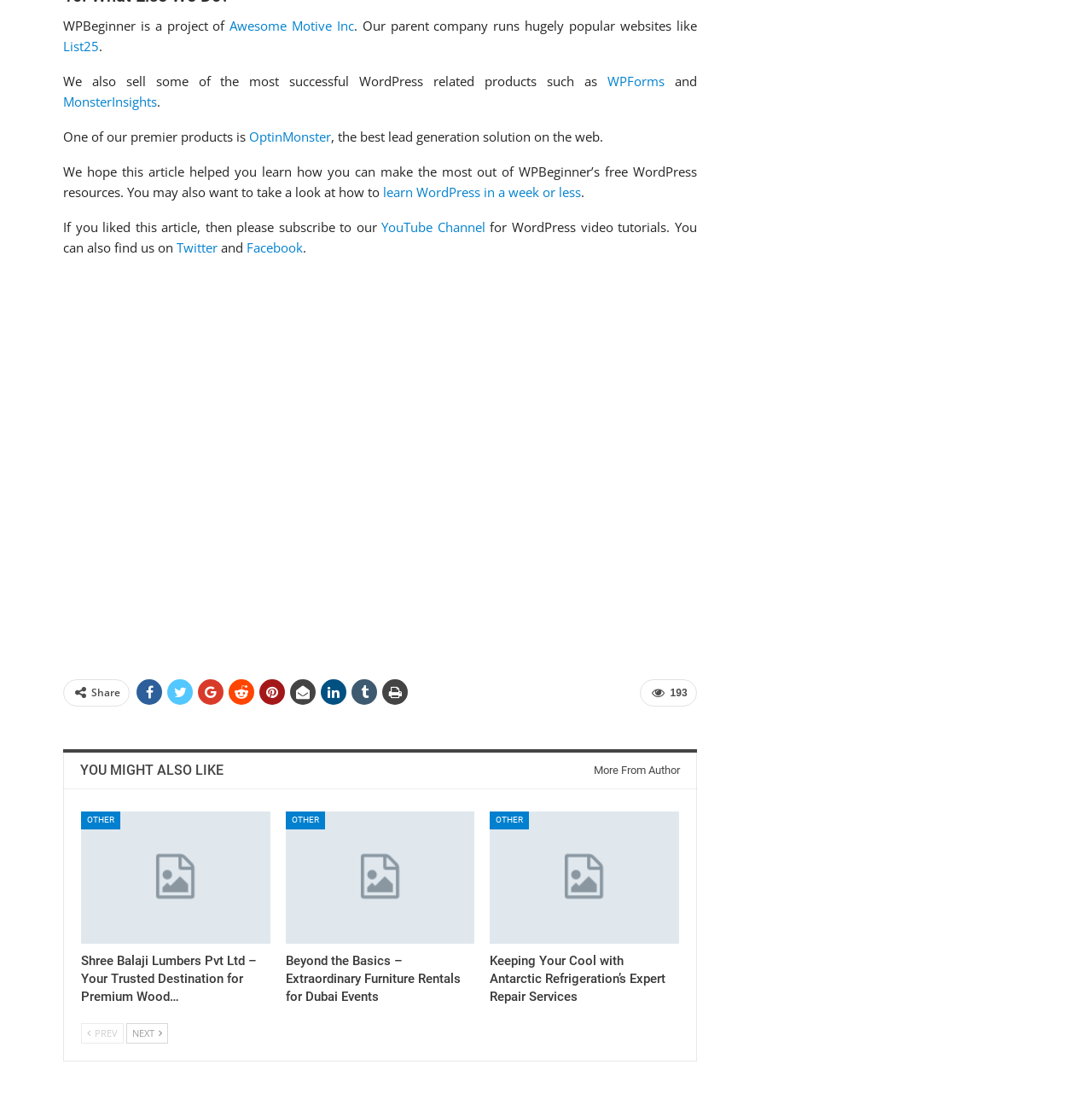How many social media platforms are mentioned?
Use the information from the screenshot to give a comprehensive response to the question.

The webpage mentions three social media platforms: YouTube, Twitter, and Facebook. These are mentioned in the section 'If you liked this article, then please subscribe to our...'.